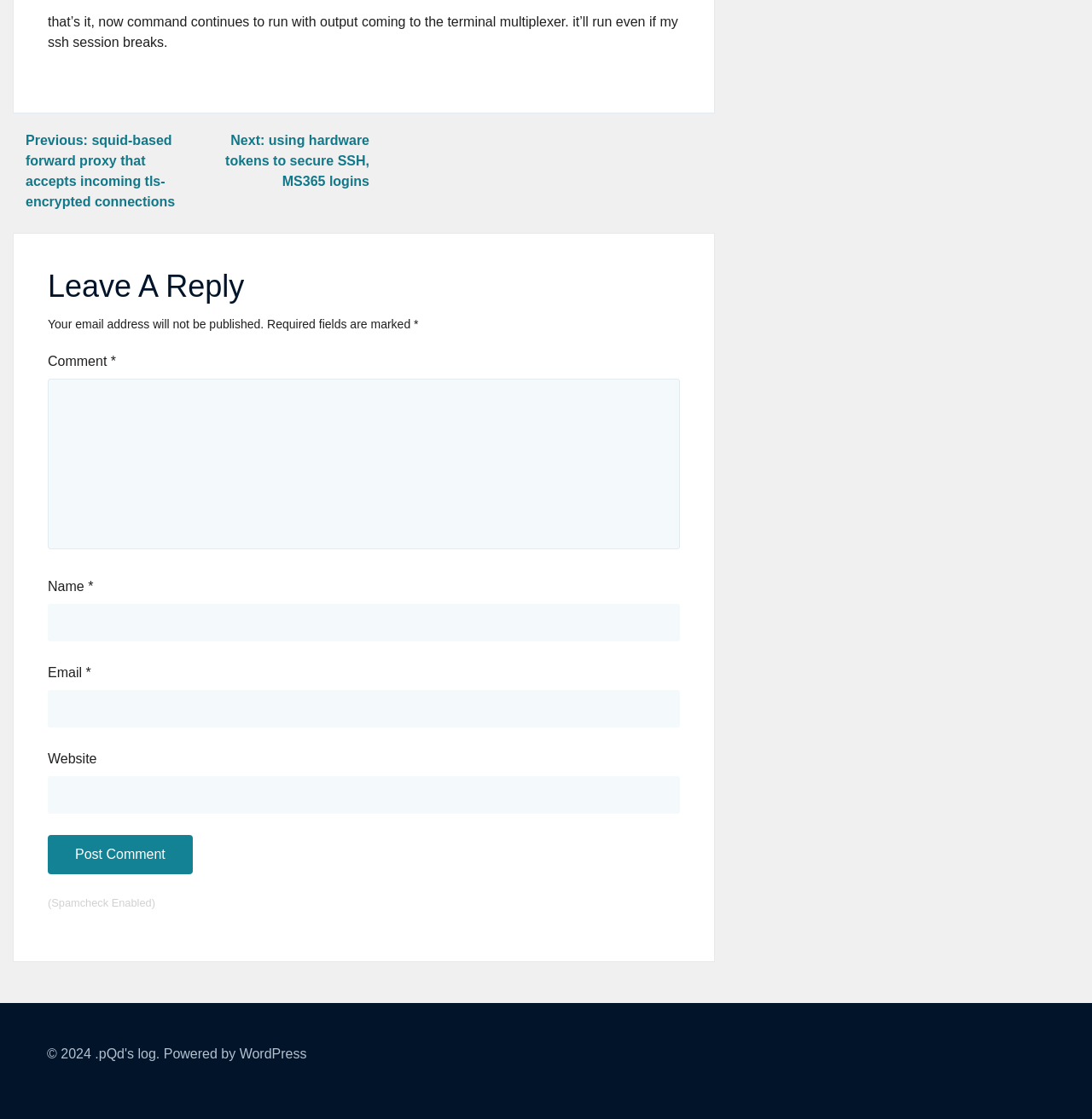Provide the bounding box coordinates for the UI element that is described as: "Subscribe to daily news email".

None